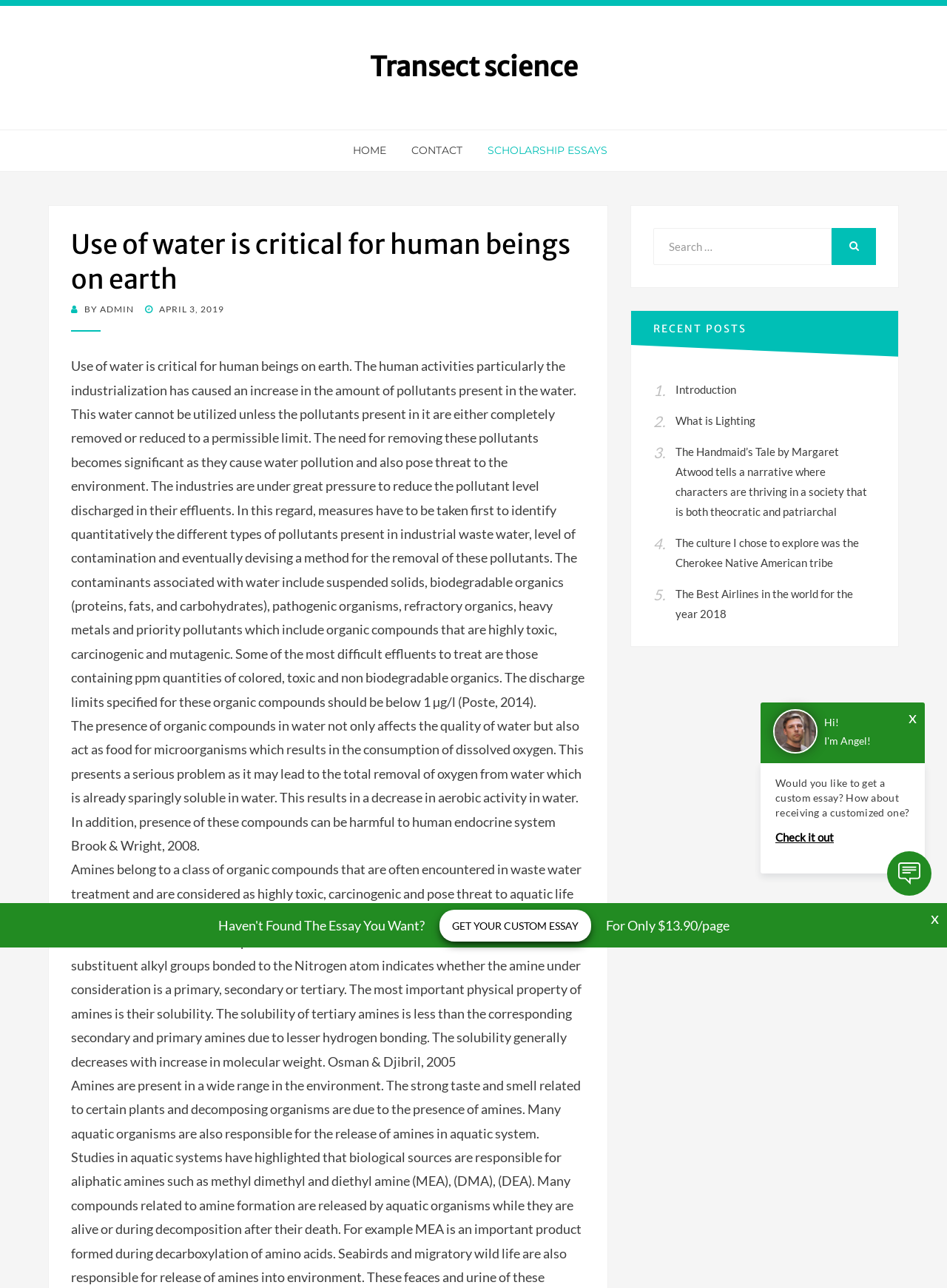What is the call-to-action on the webpage?
Could you answer the question in a detailed manner, providing as much information as possible?

The call-to-action on the webpage is to get a custom essay as indicated by the 'GET YOUR CUSTOM ESSAY' link and the subsequent text 'For Only $13.90/page'.